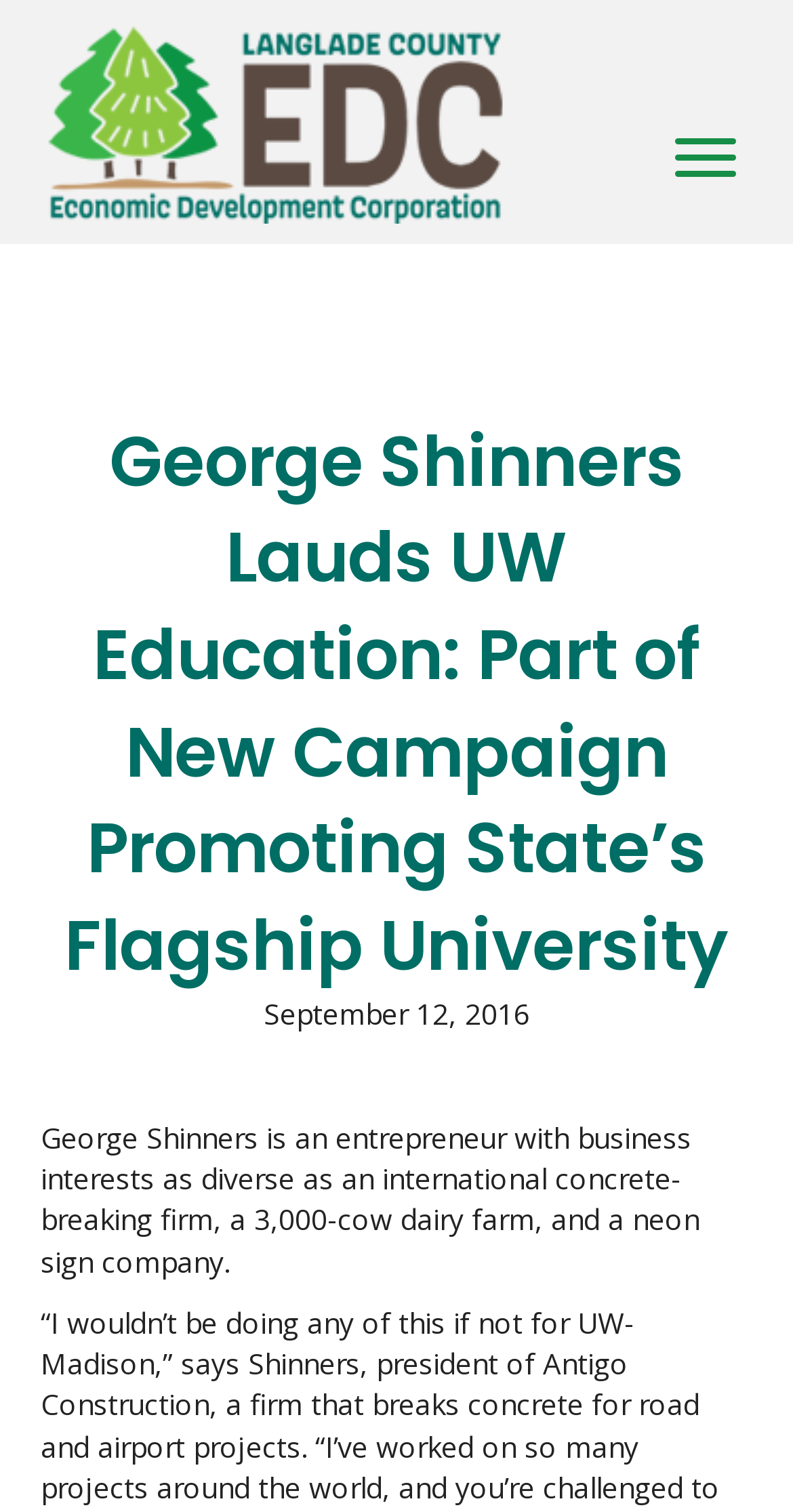Identify the main title of the webpage and generate its text content.

George Shinners Lauds UW Education: Part of New Campaign Promoting State’s Flagship University